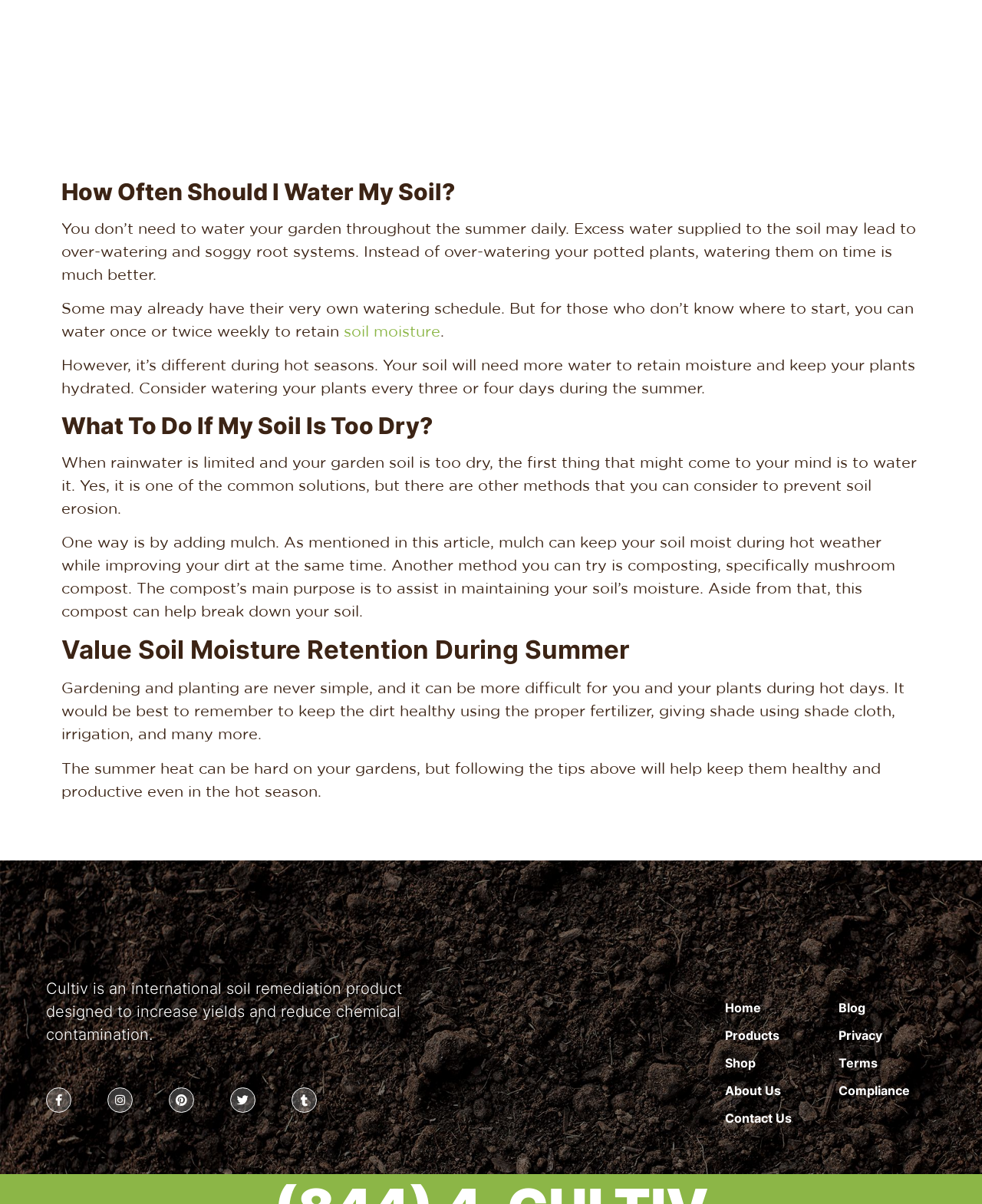Locate the bounding box coordinates of the element that should be clicked to execute the following instruction: "Click the 'Home' link".

[0.738, 0.829, 0.838, 0.845]